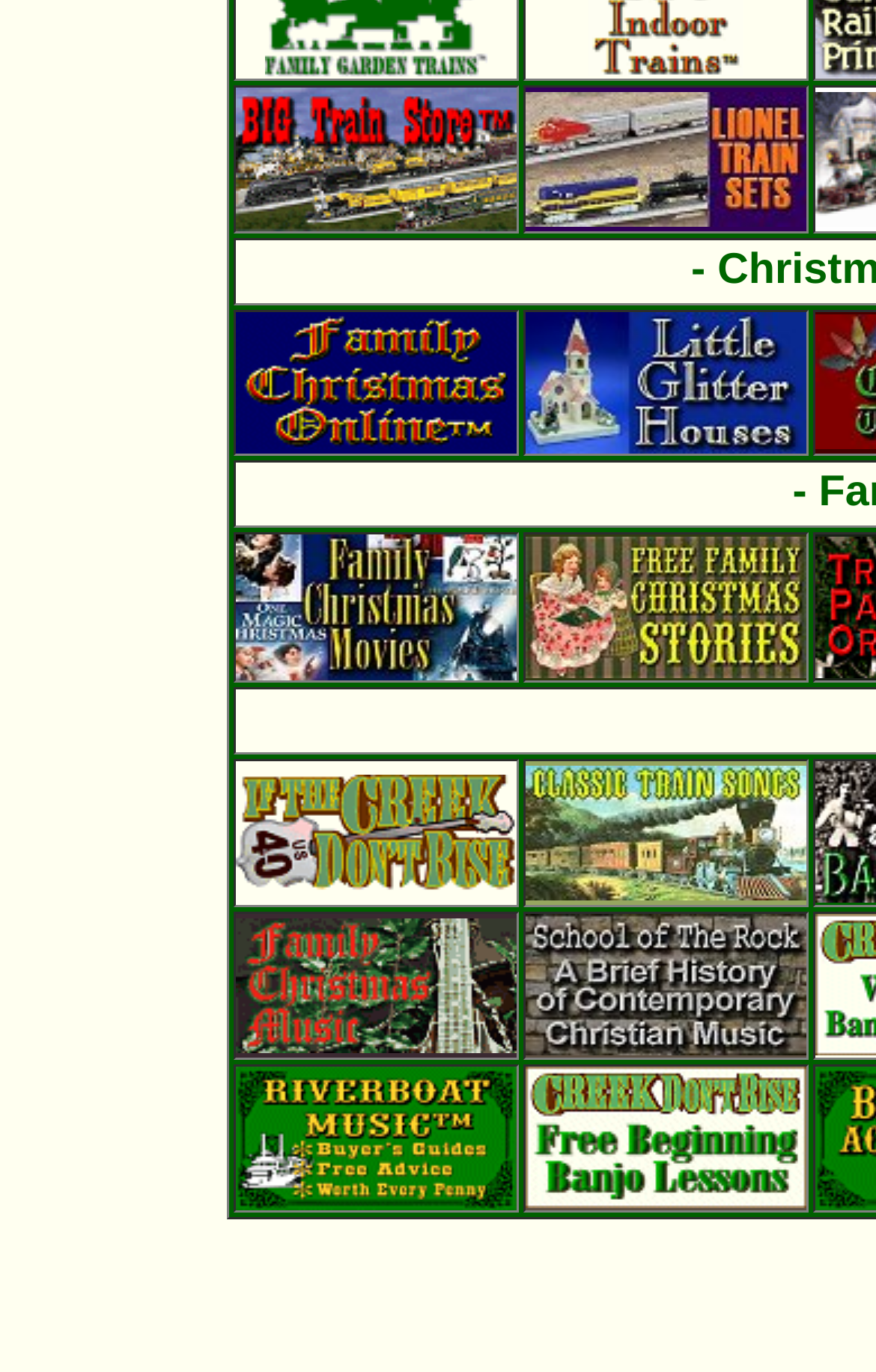Given the element description: "alt="Free, Family-Friendly Christmas Stories"", predict the bounding box coordinates of this UI element. The coordinates must be four float numbers between 0 and 1, given as [left, top, right, bottom].

[0.6, 0.557, 0.921, 0.585]